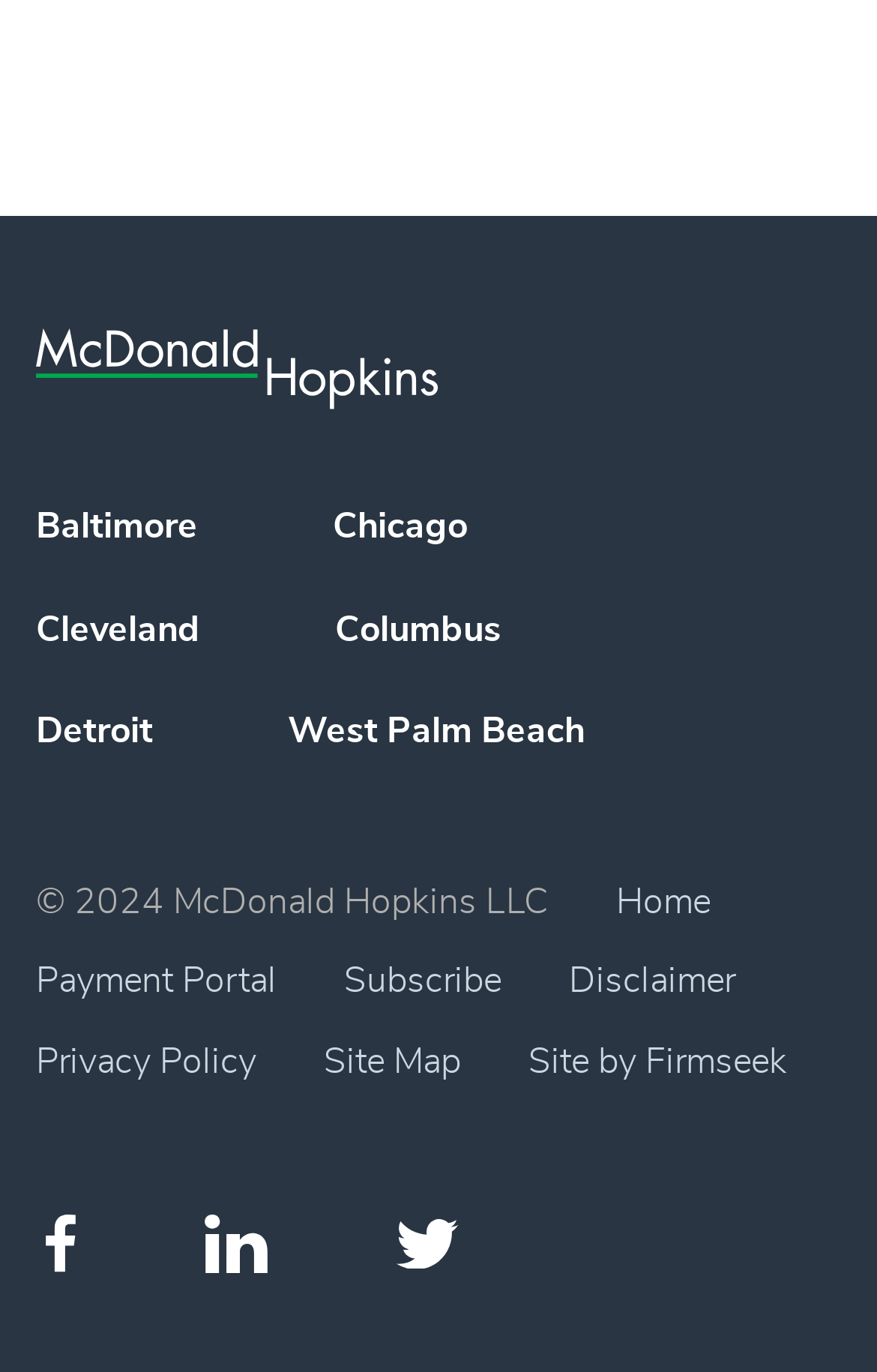Locate the bounding box coordinates of the area you need to click to fulfill this instruction: 'Click on the 'FAQs' link'. The coordinates must be in the form of four float numbers ranging from 0 to 1: [left, top, right, bottom].

None